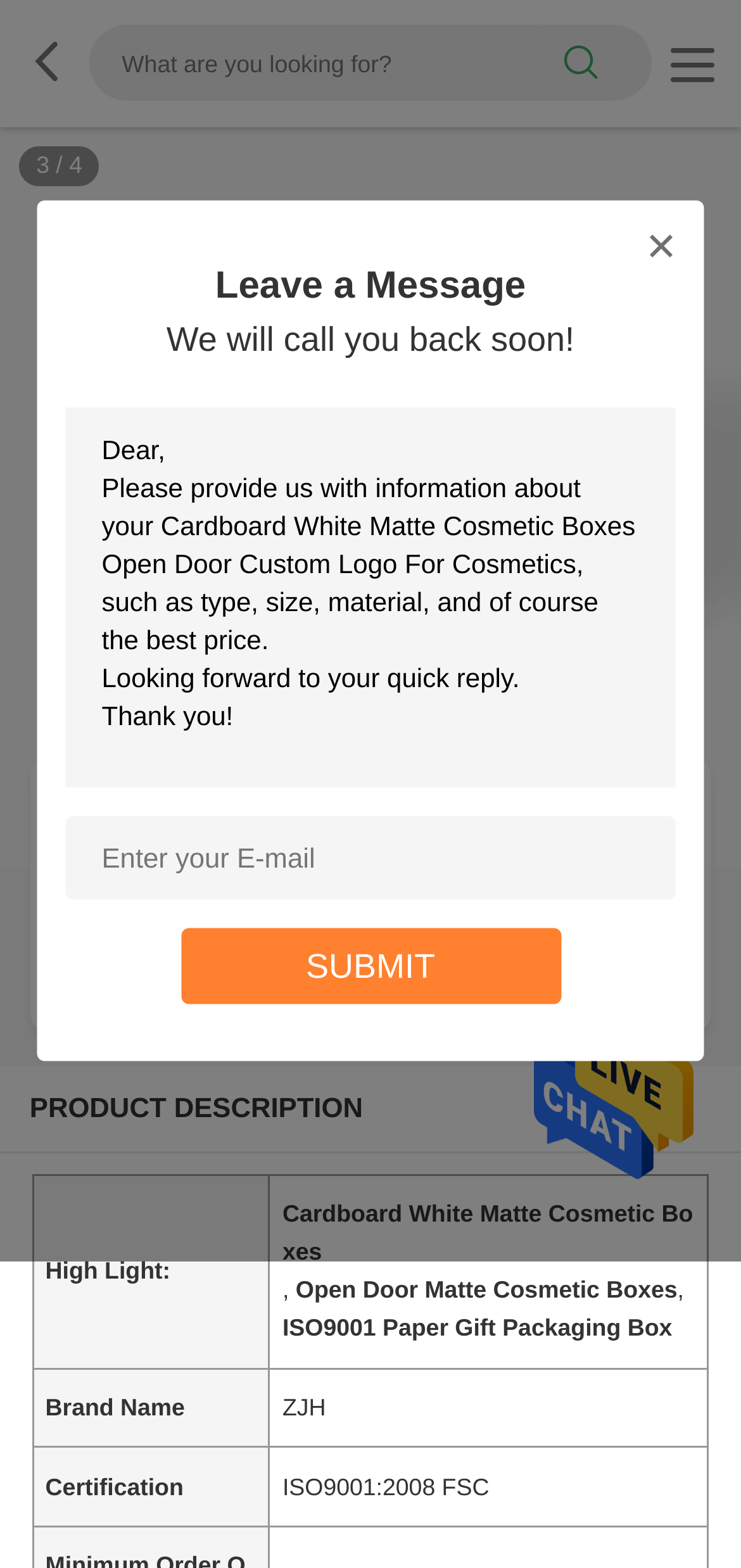Provide the text content of the webpage's main heading.

Cardboard White Matte Cosmetic Boxes Open Door Custom Logo For Cosmetics